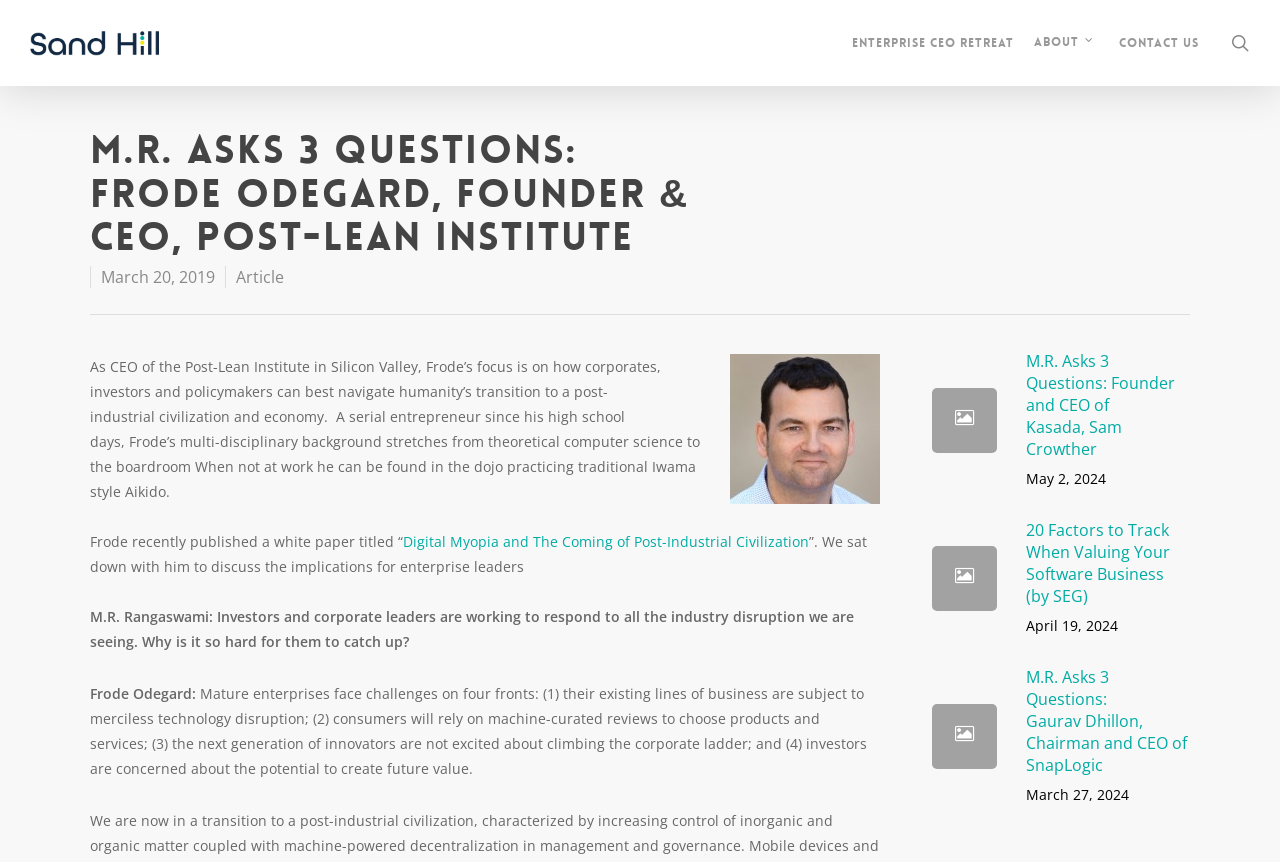How many questions does M.R. ask in this article?
Using the information from the image, answer the question thoroughly.

I found this information by looking at the StaticText 'M.R. Rangaswami: Investors and corporate leaders are working to respond to all the industry disruption we are seeing. Why is it so hard for them to catch up?' which is the only question asked by M.R. in this article.